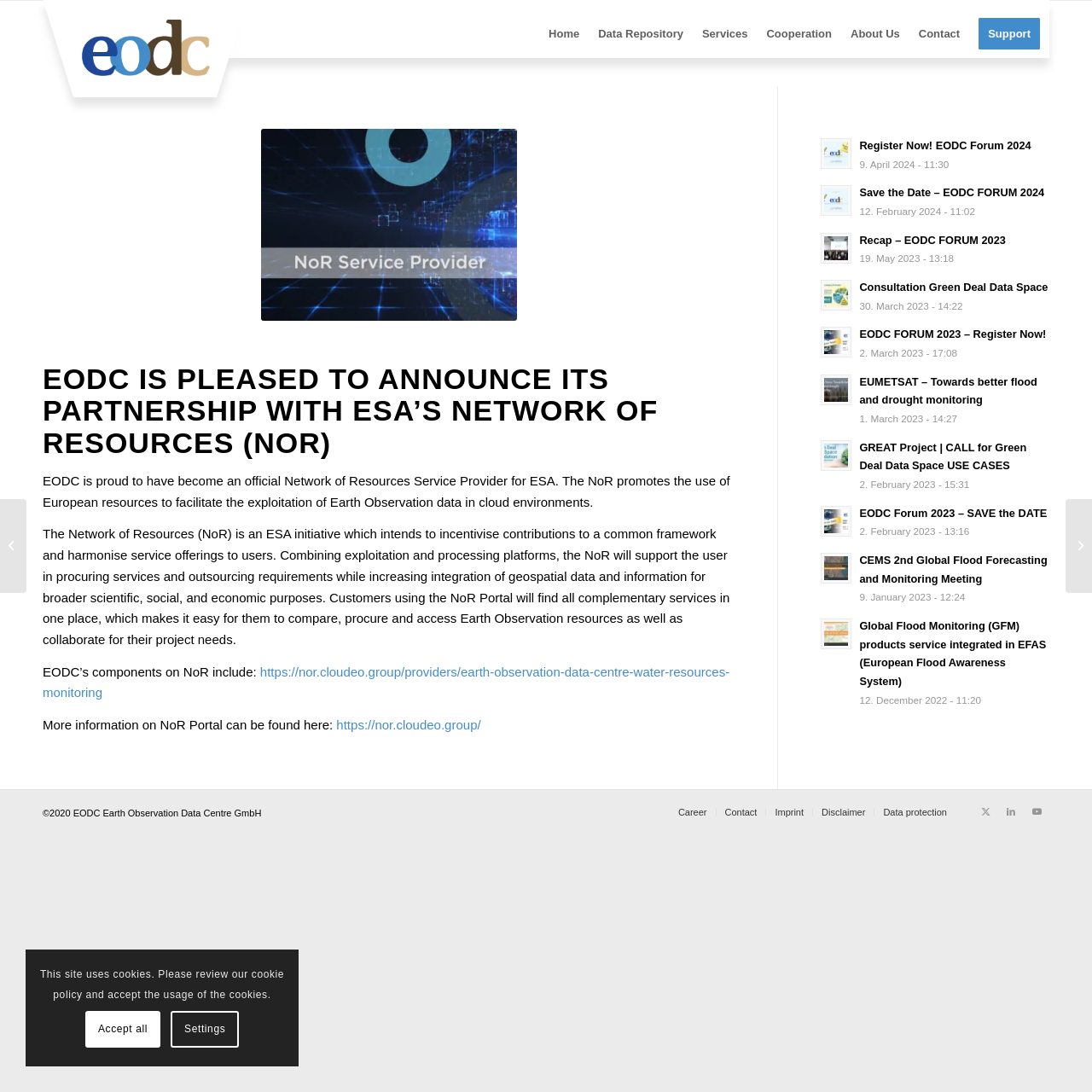Please find and generate the text of the main header of the webpage.

EODC IS PLEASED TO ANNOUNCE ITS PARTNERSHIP WITH ESA’S NETWORK OF RESOURCES (NOR)